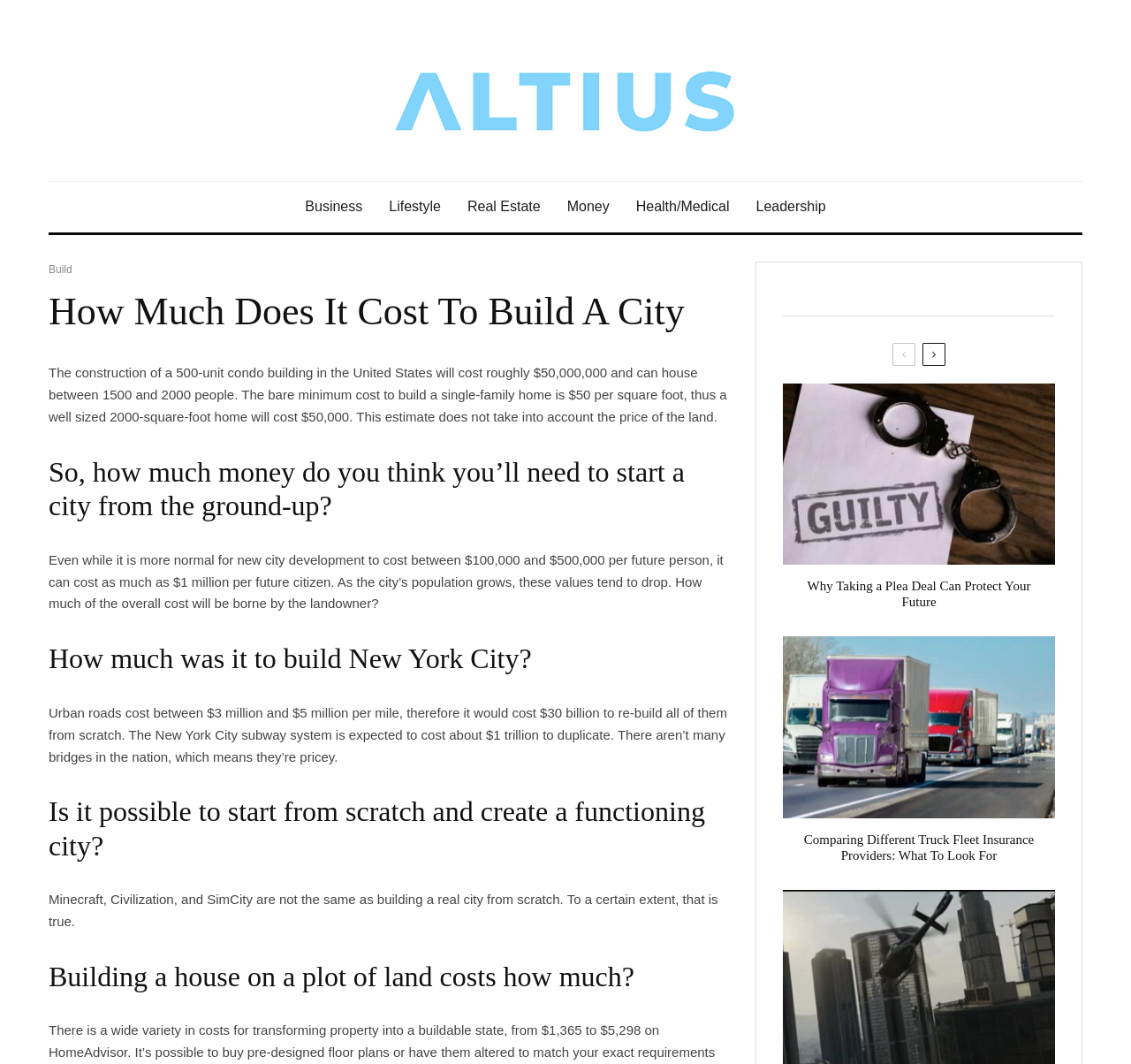Identify the bounding box coordinates of the element to click to follow this instruction: 'Click the 'About Us' link'. Ensure the coordinates are four float values between 0 and 1, provided as [left, top, right, bottom].

None